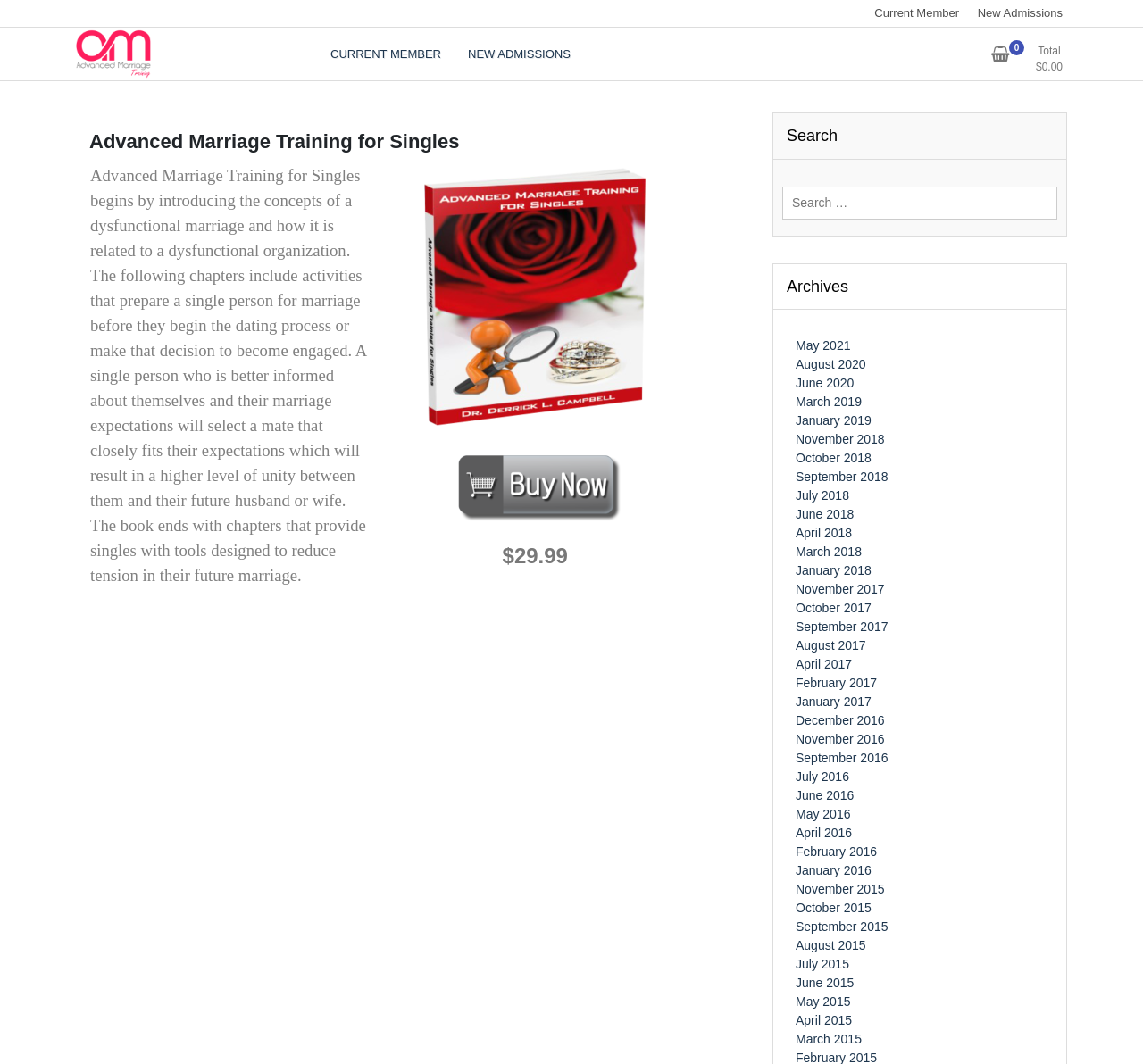How much does the book cost?
Answer the question with a thorough and detailed explanation.

The price of the book can be found in the LayoutTableCell element which contains the text '$29.99'. This element is part of the table that describes the book and its features.